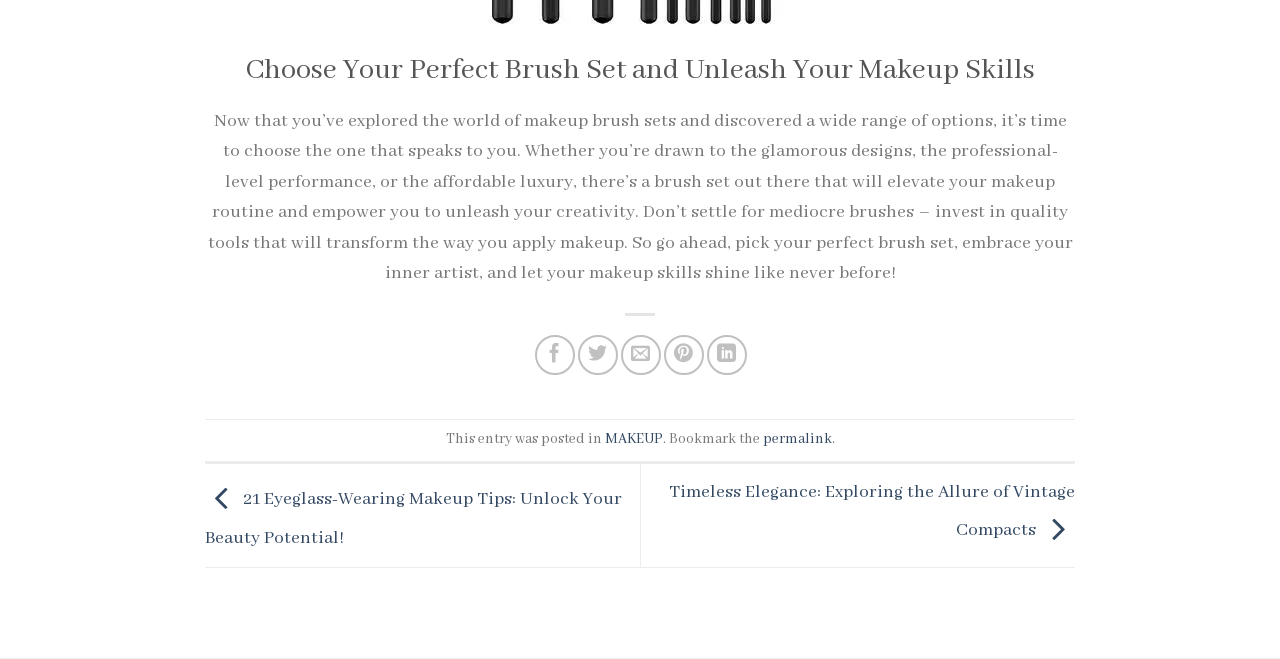What is the topic of the latest article? Analyze the screenshot and reply with just one word or a short phrase.

MAKEUP